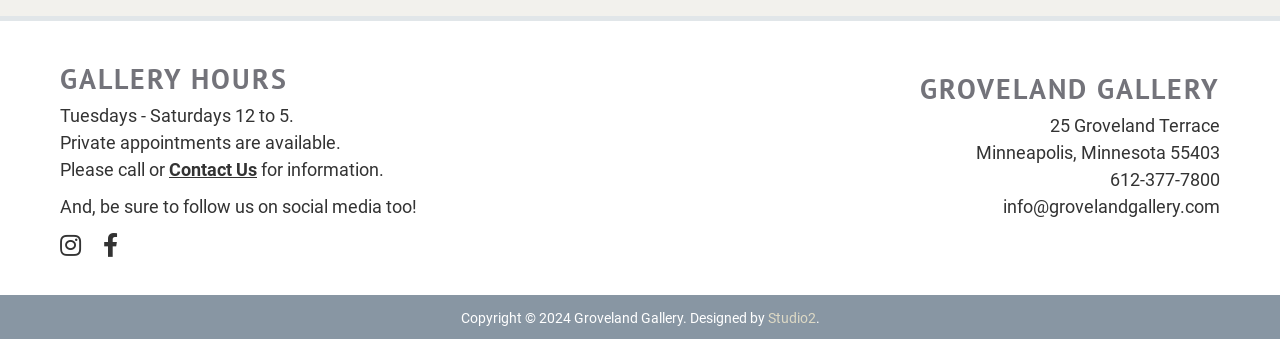Analyze the image and answer the question with as much detail as possible: 
What social media platforms can I follow the gallery on?

I found the answer by looking at the button elements below the text 'And, be sure to follow us on social media too!'. The buttons are labeled 'Instagram' and 'Facebook'.